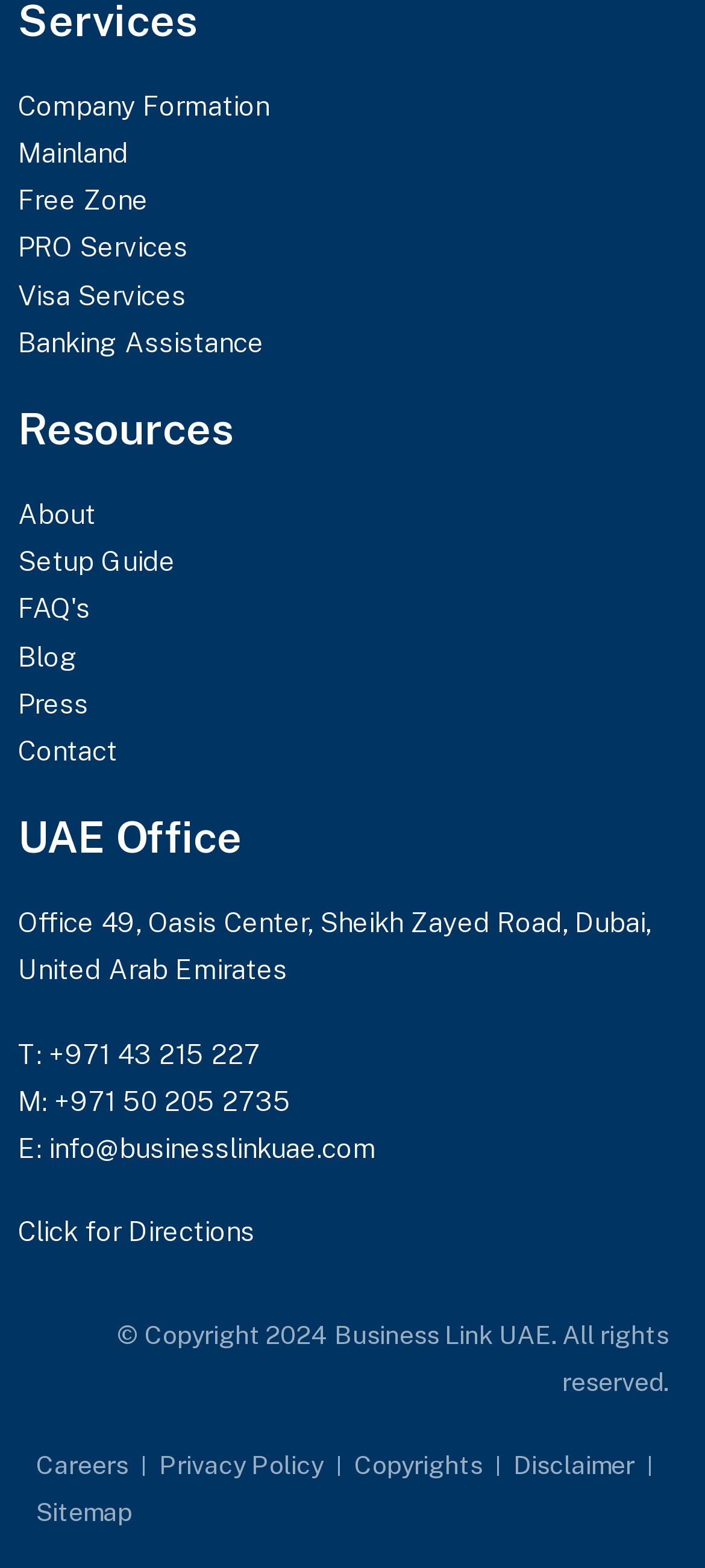Determine the bounding box coordinates for the element that should be clicked to follow this instruction: "Get Directions". The coordinates should be given as four float numbers between 0 and 1, in the format [left, top, right, bottom].

[0.026, 0.771, 0.974, 0.801]